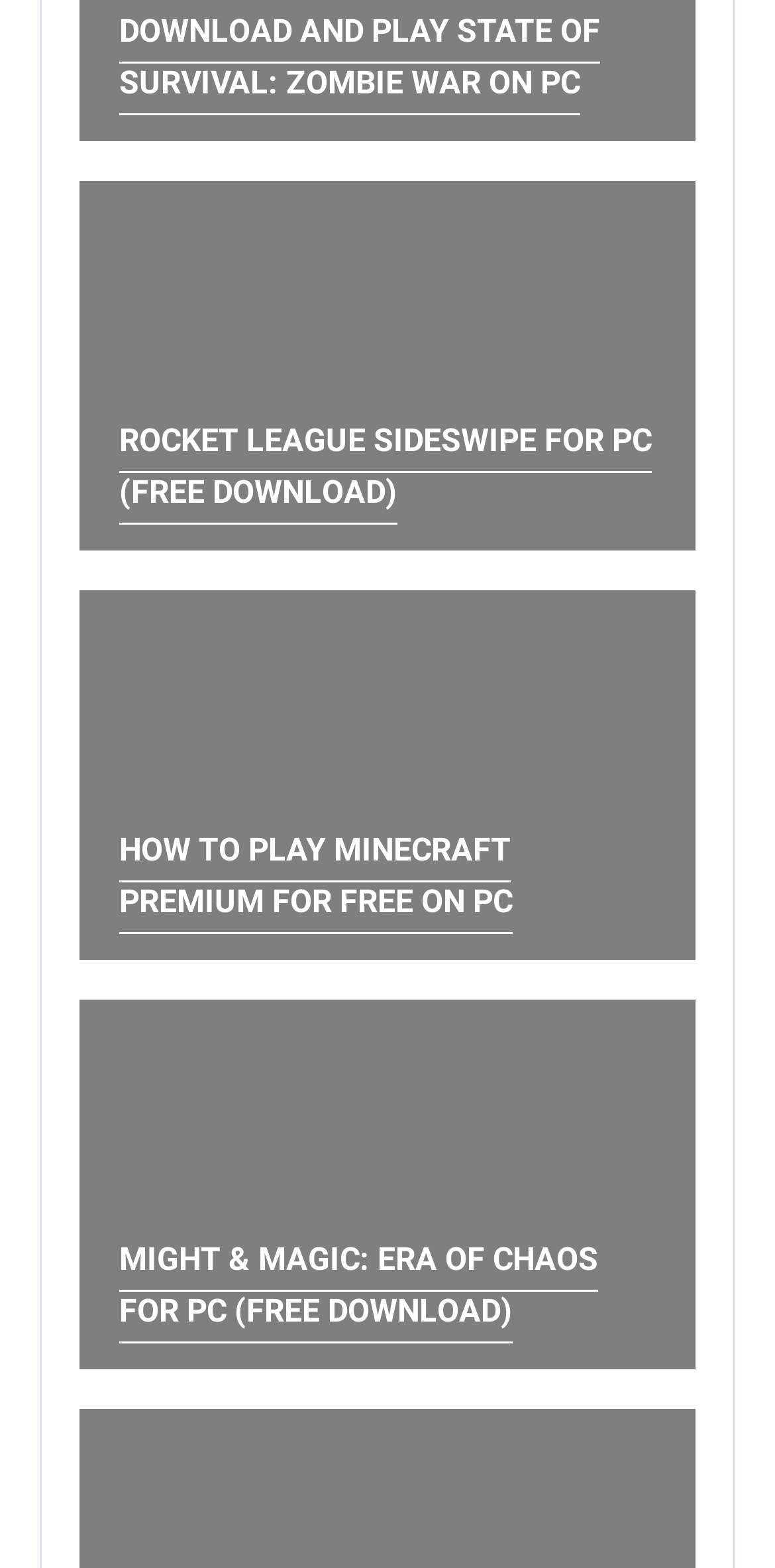How many games are listed on the page?
Please give a detailed and elaborate answer to the question.

There are four links on the page, each corresponding to a different game: State of Survival, Rocket League Sideswipe, Minecraft Premium, and Might & Magic: Era of Chaos.